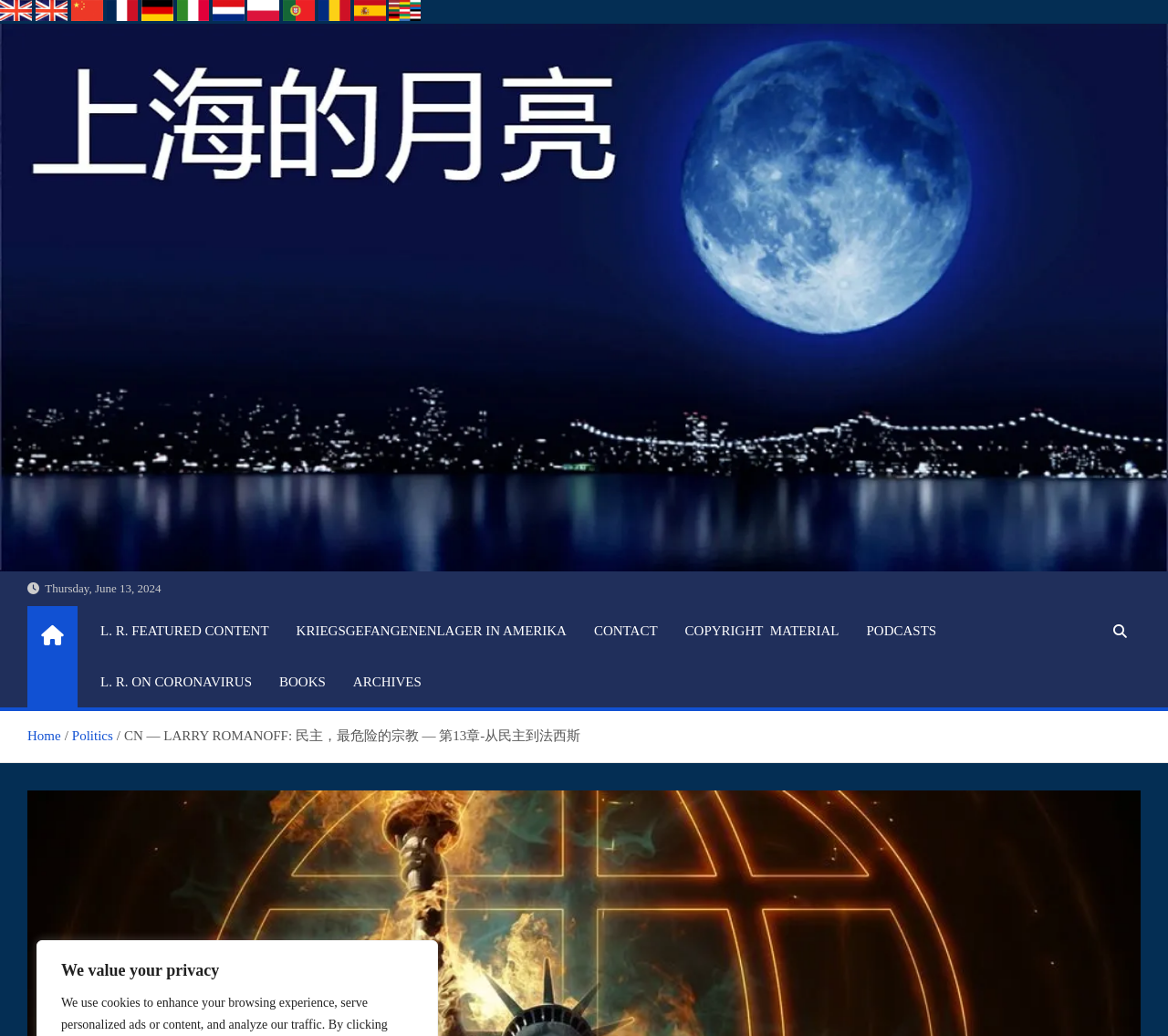Determine and generate the text content of the webpage's headline.

CN — LARRY ROMANOFF: 民主，最危险的宗教 — 第13章-从民主到法西斯